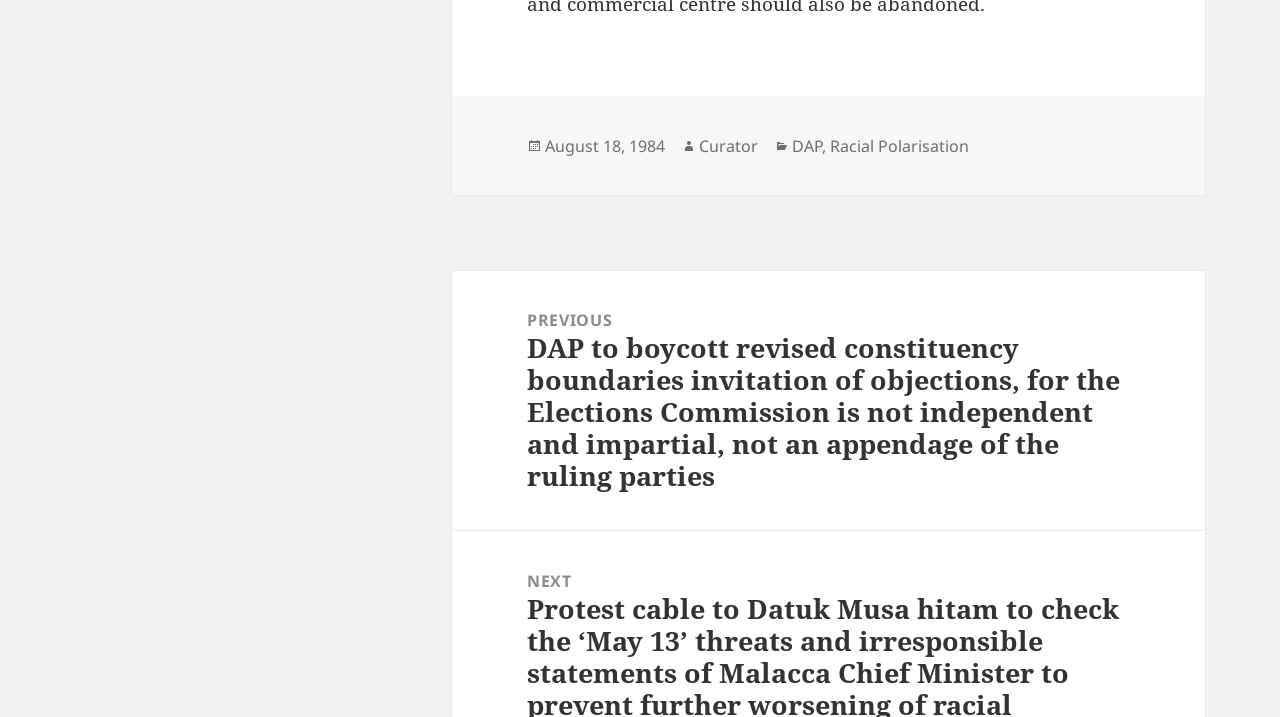Identify the bounding box for the described UI element: "DAP".

[0.619, 0.188, 0.642, 0.22]